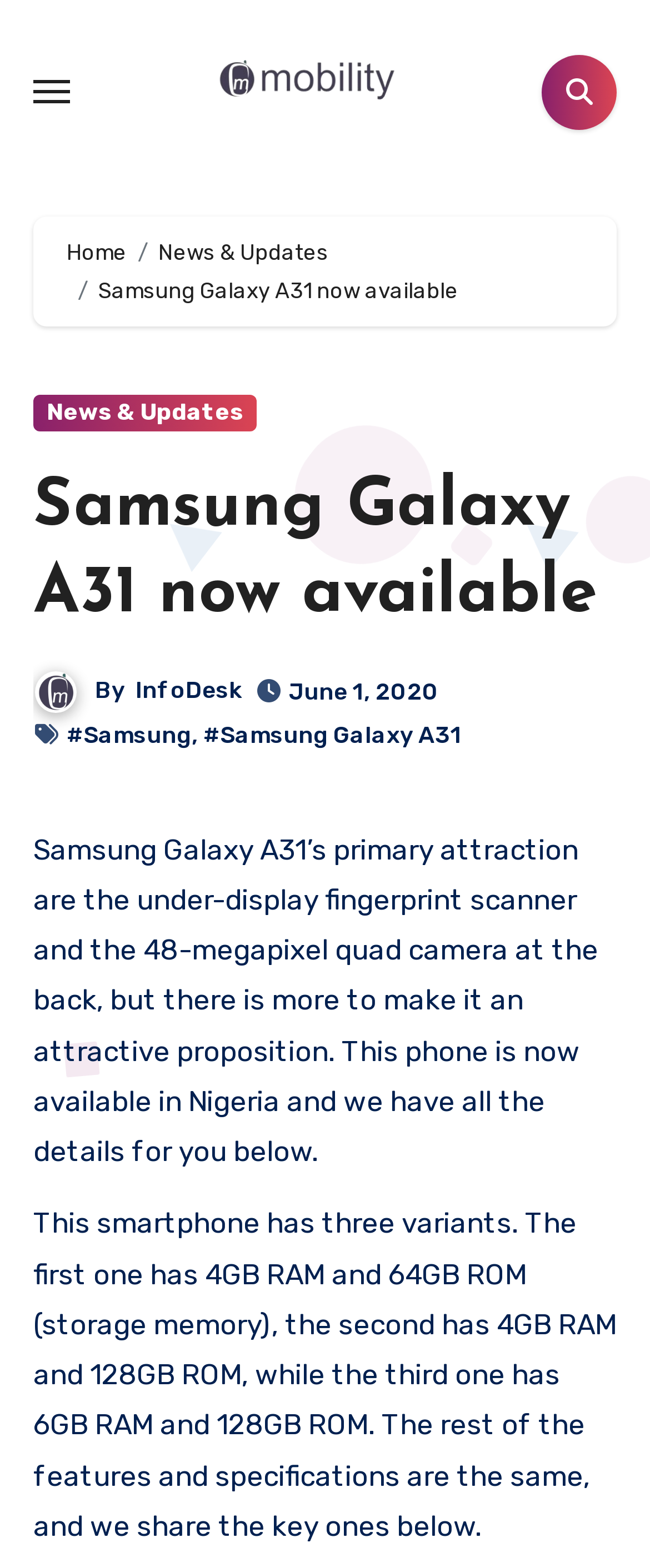When was the article published?
Examine the image and provide an in-depth answer to the question.

The webpage shows the date 'June 1, 2020' next to the author's name, indicating that the article was published on this date.